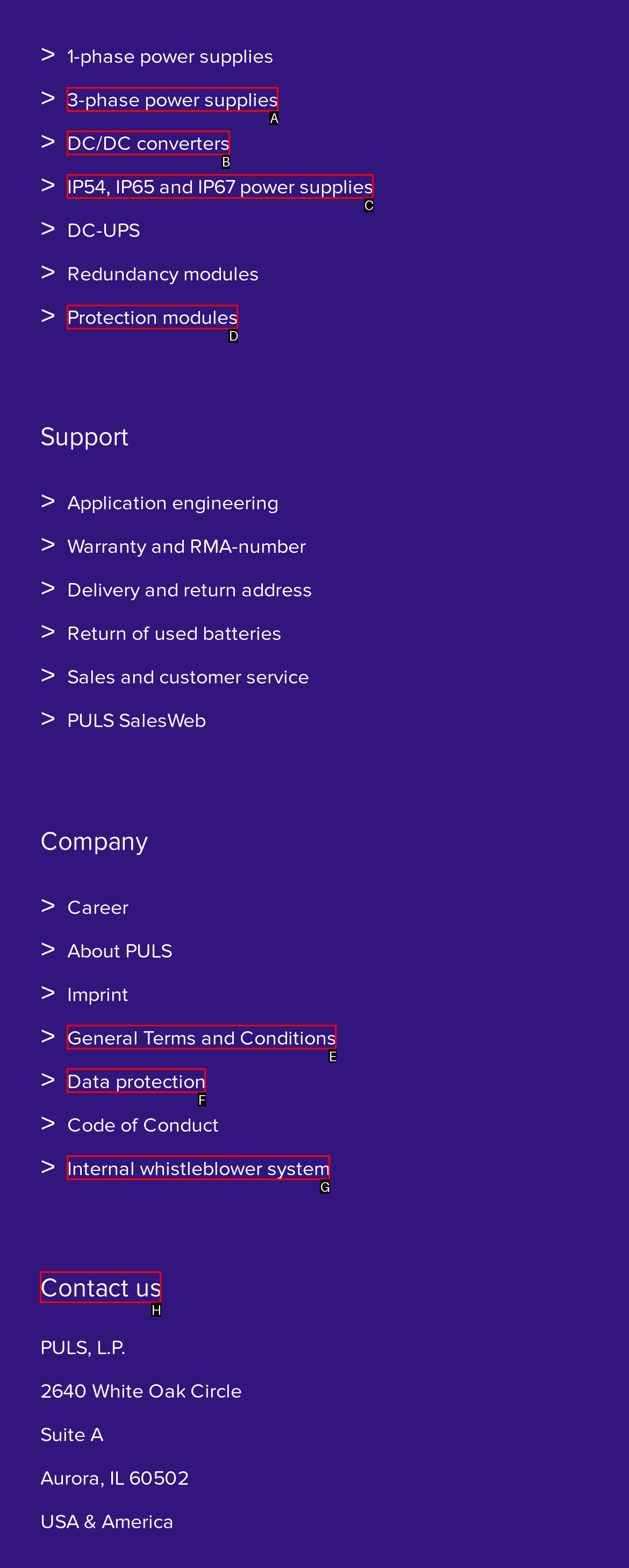Select the letter of the option that should be clicked to achieve the specified task: Contact PULS. Respond with just the letter.

H